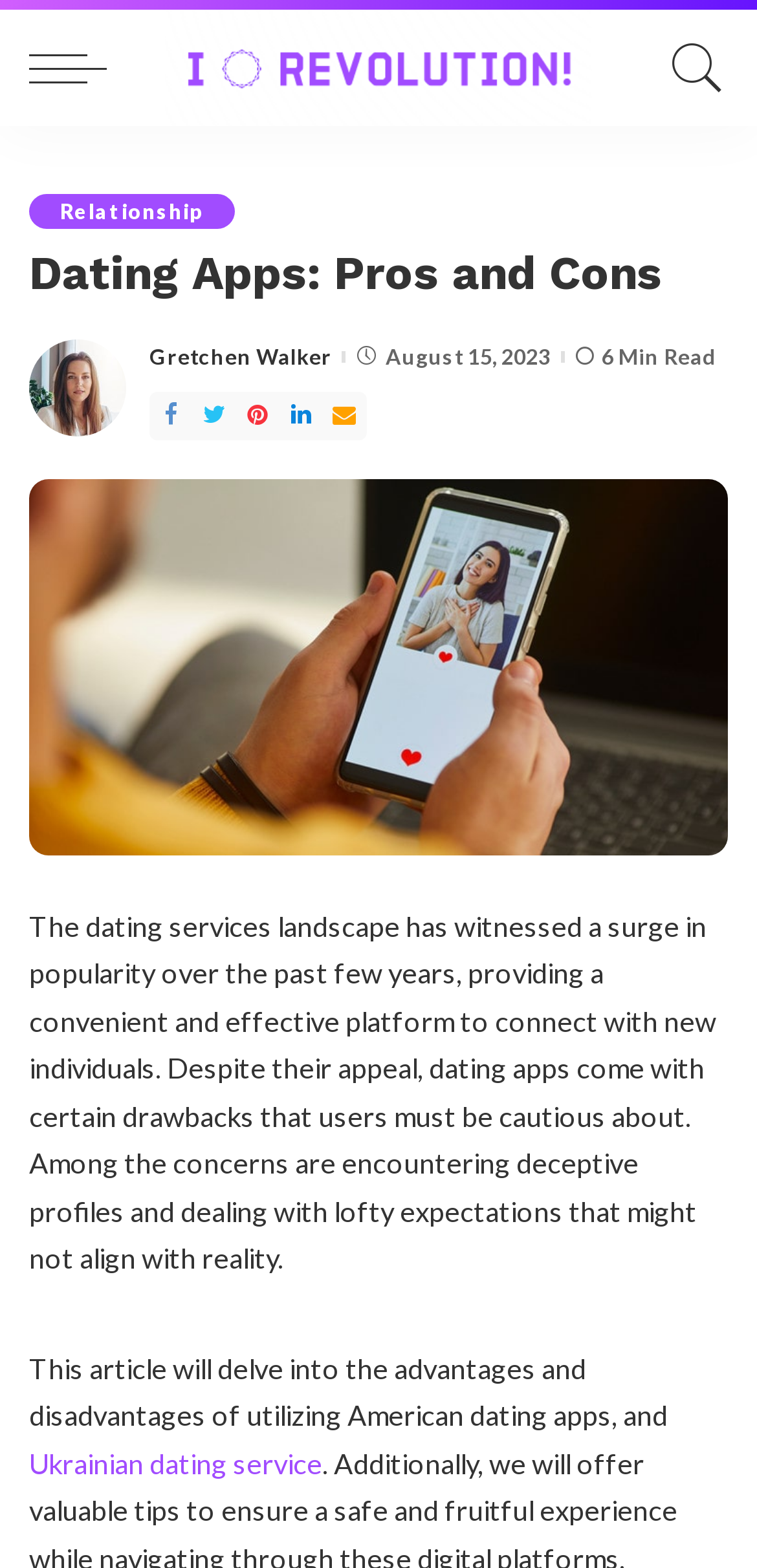Offer an extensive depiction of the webpage and its key elements.

The webpage is about dating apps, specifically discussing their pros and cons. At the top, there is a header section with a logo "I Revolution!" on the left, accompanied by a link to the website. On the right side of the header, there is a small icon. Below the header, there is a section with a heading "Dating Apps: Pros and Cons" in a larger font, followed by the author's name "Gretchen Walker" with a small image of the author. The date "August 15, 2023" and a "6 Min Read" label are also present in this section.

The main content of the webpage starts with a large image related to dating apps, taking up most of the width. Below the image, there is a block of text that introduces the topic, discussing the surge in popularity of dating services and the need to be cautious about their drawbacks. The text continues, mentioning that the article will explore the advantages and disadvantages of using American dating apps. There is a link to "Ukrainian dating service" at the bottom of the page.

On the top-right corner of the page, there are several small links, including "Relationship" and some social media icons.